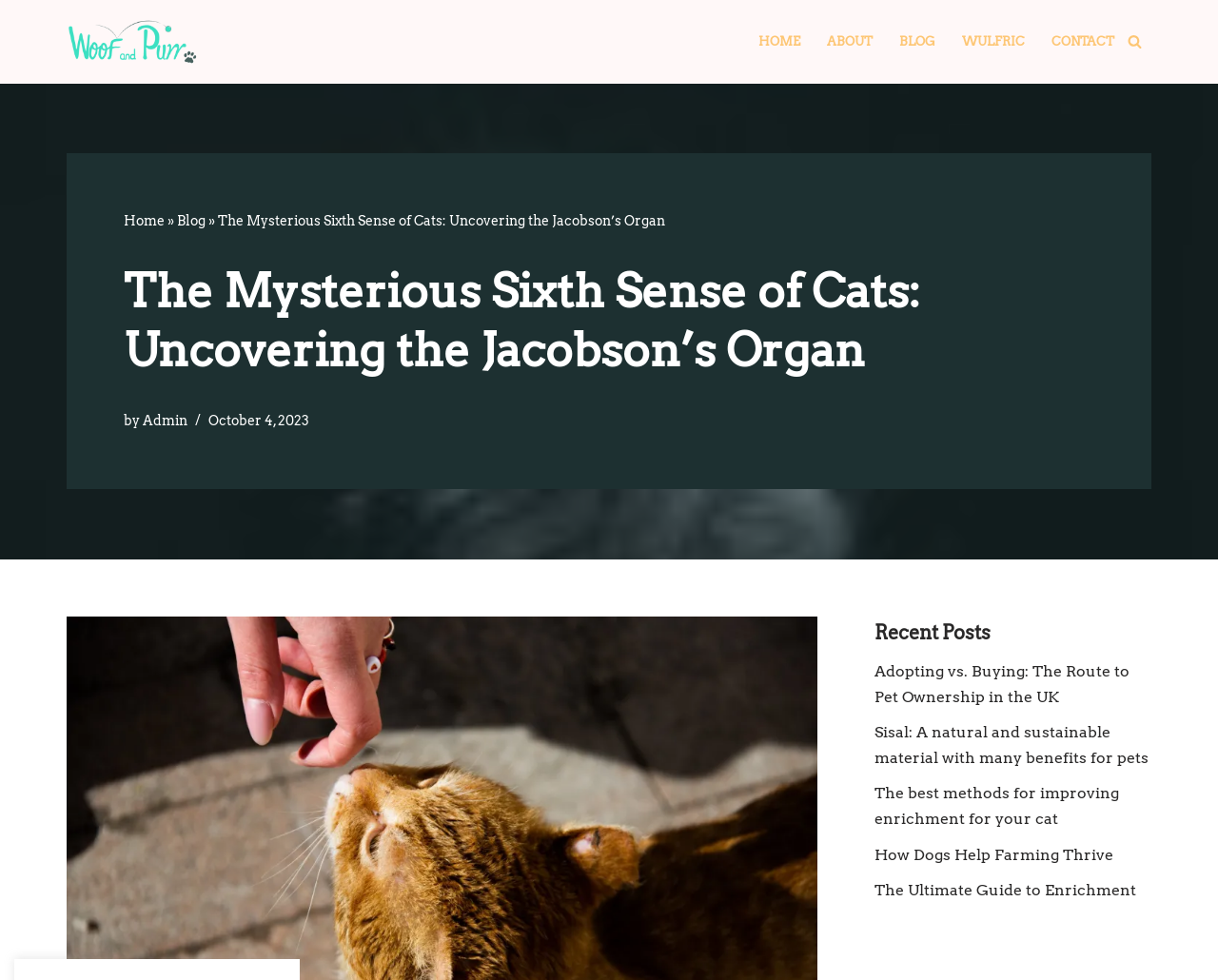What is the title of the current article? Observe the screenshot and provide a one-word or short phrase answer.

The Mysterious Sixth Sense of Cats